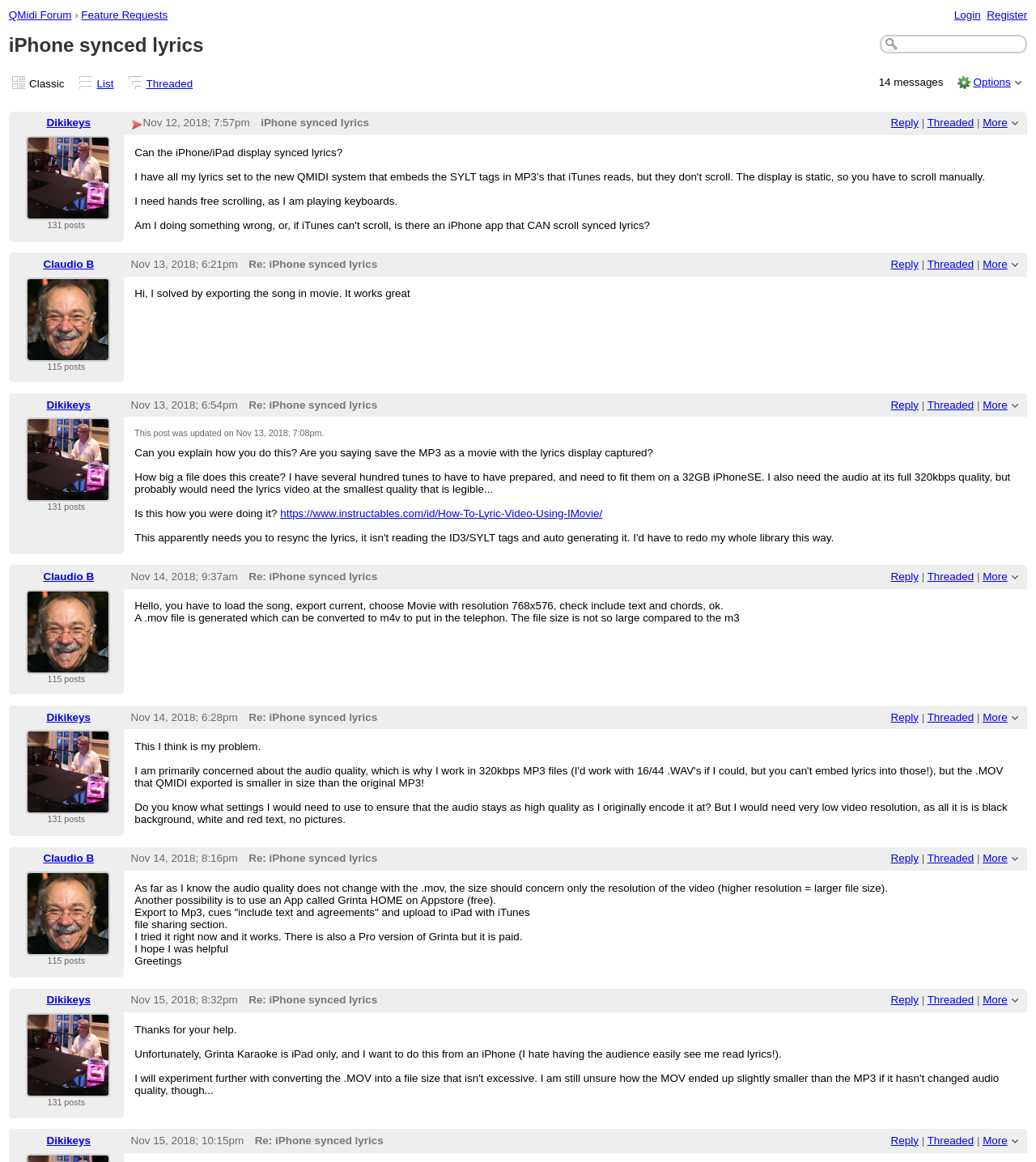Provide the bounding box coordinates of the area you need to click to execute the following instruction: "Click on the QMidi Forum link".

[0.008, 0.007, 0.069, 0.018]